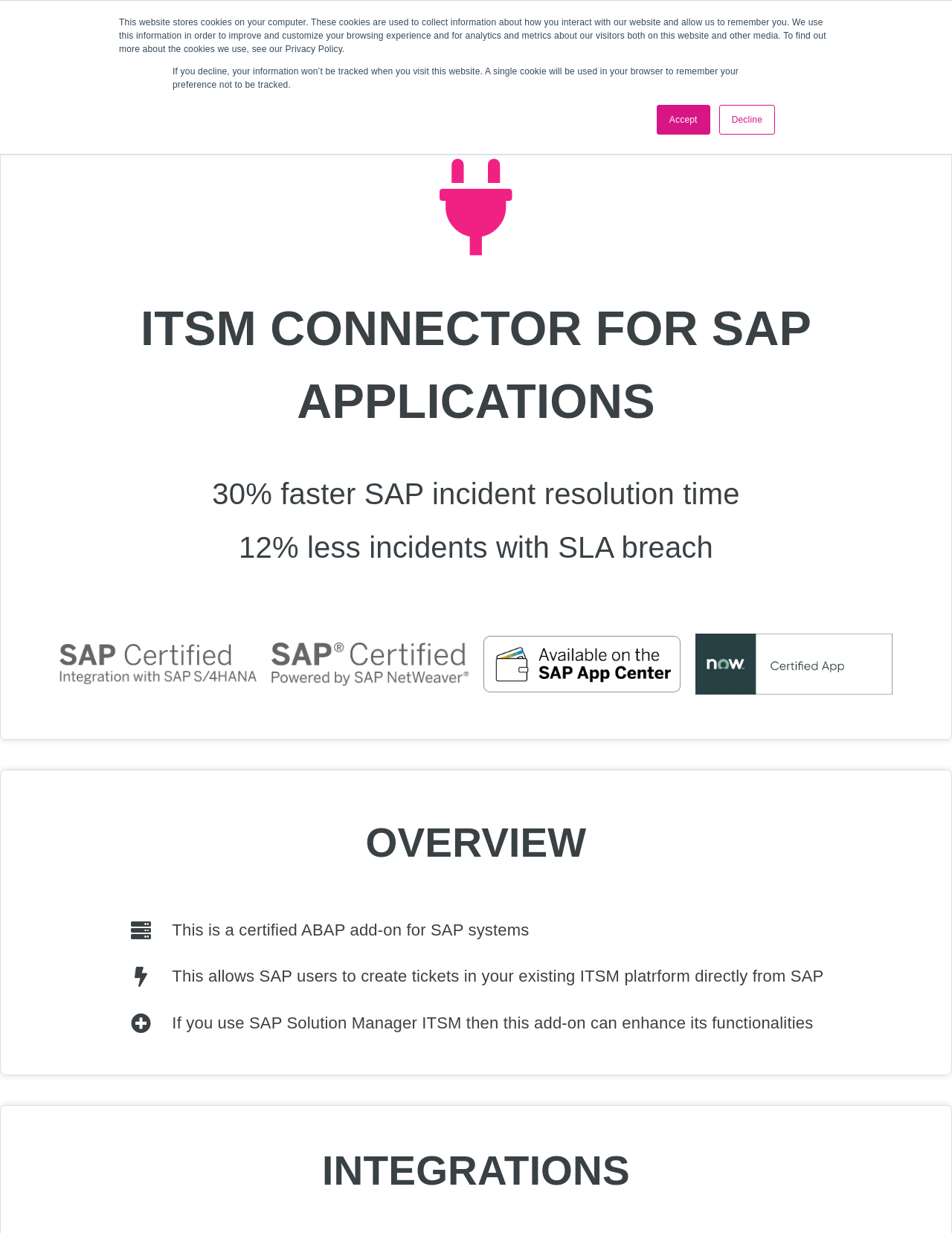Please identify the bounding box coordinates of the region to click in order to complete the task: "Go to the Home page". The coordinates must be four float numbers between 0 and 1, specified as [left, top, right, bottom].

[0.524, 0.007, 0.58, 0.055]